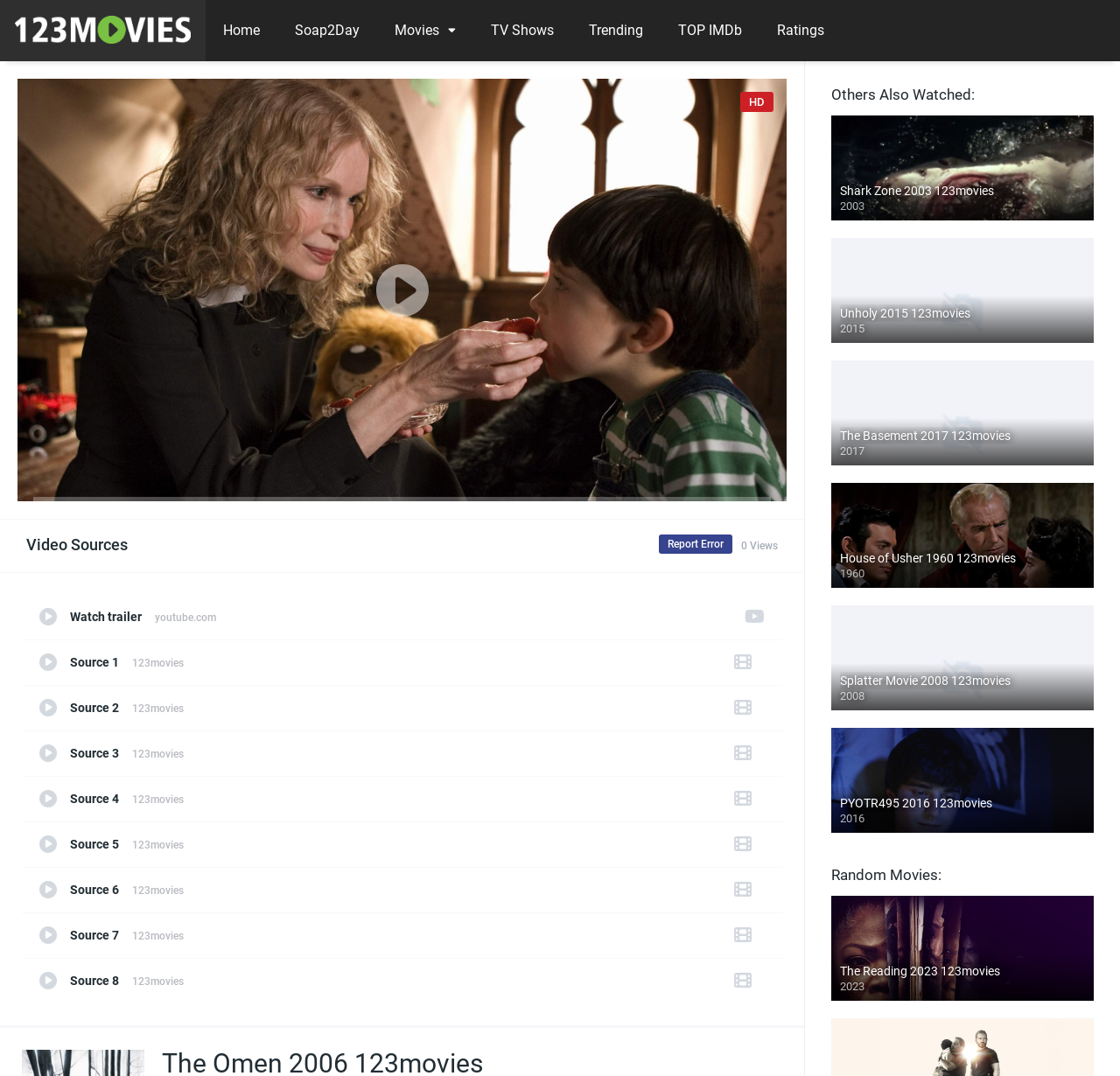Determine the bounding box coordinates for the element that should be clicked to follow this instruction: "Go to the home page". The coordinates should be given as four float numbers between 0 and 1, in the format [left, top, right, bottom].

[0.184, 0.0, 0.248, 0.057]